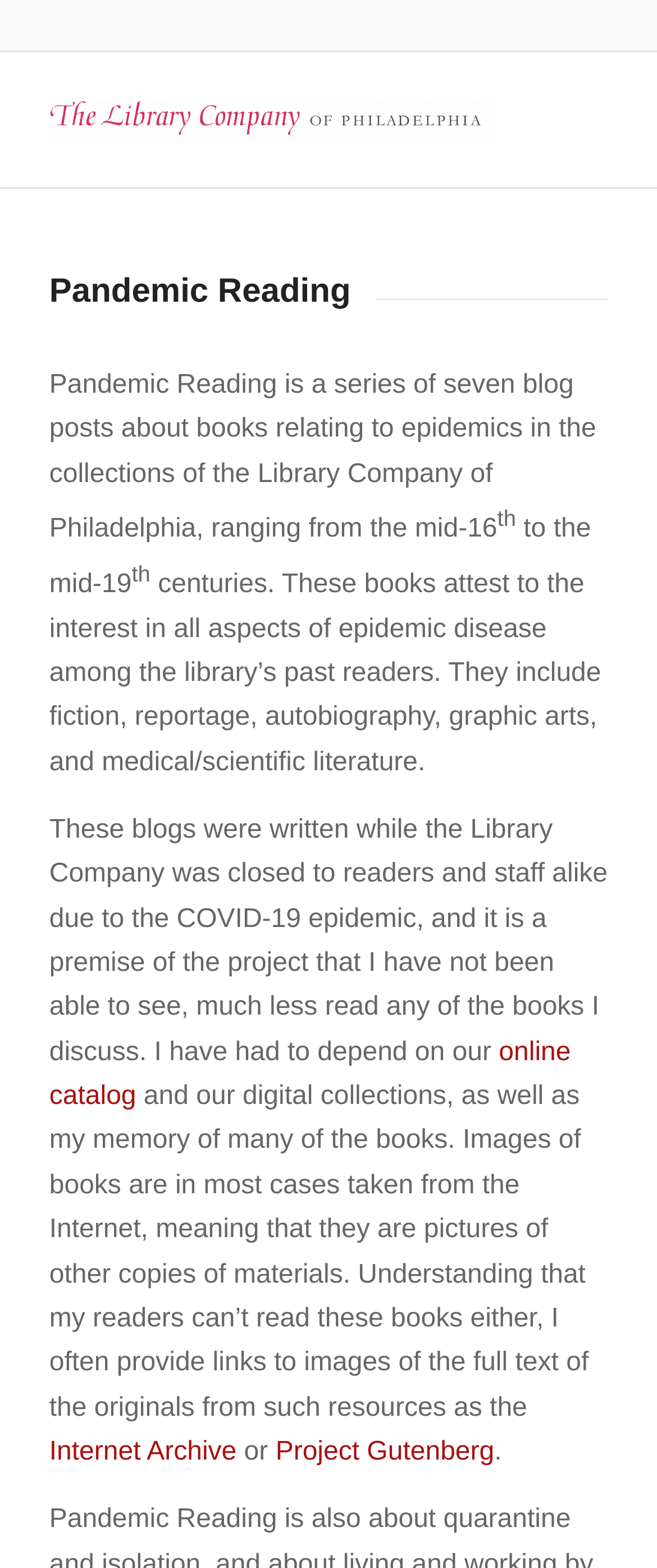Provide a one-word or brief phrase answer to the question:
How many blog posts are in the Pandemic Reading series?

Seven